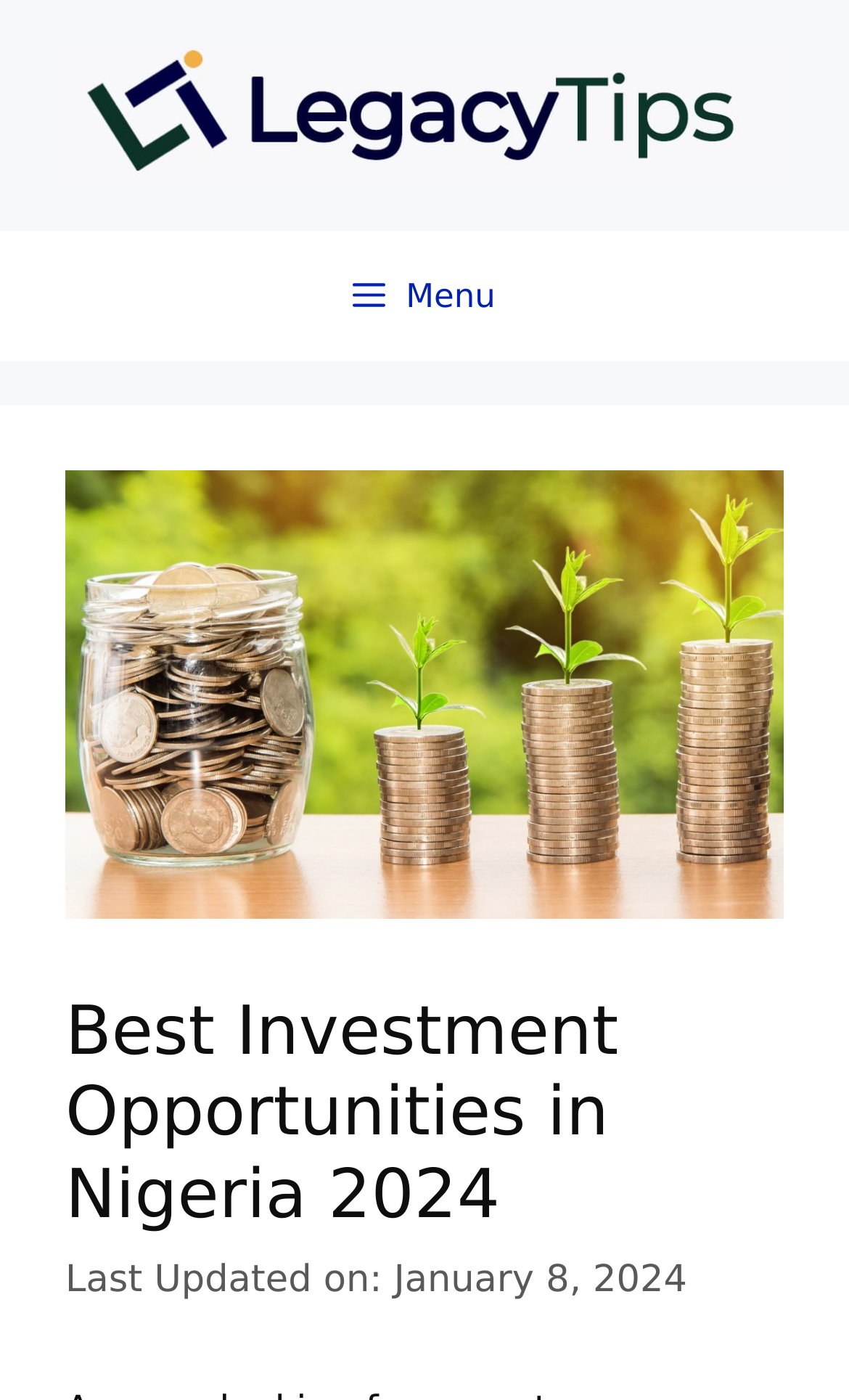Using the provided element description: "100% Highest Rate", identify the bounding box coordinates. The coordinates should be four floats between 0 and 1 in the order [left, top, right, bottom].

[0.277, 0.069, 0.71, 0.114]